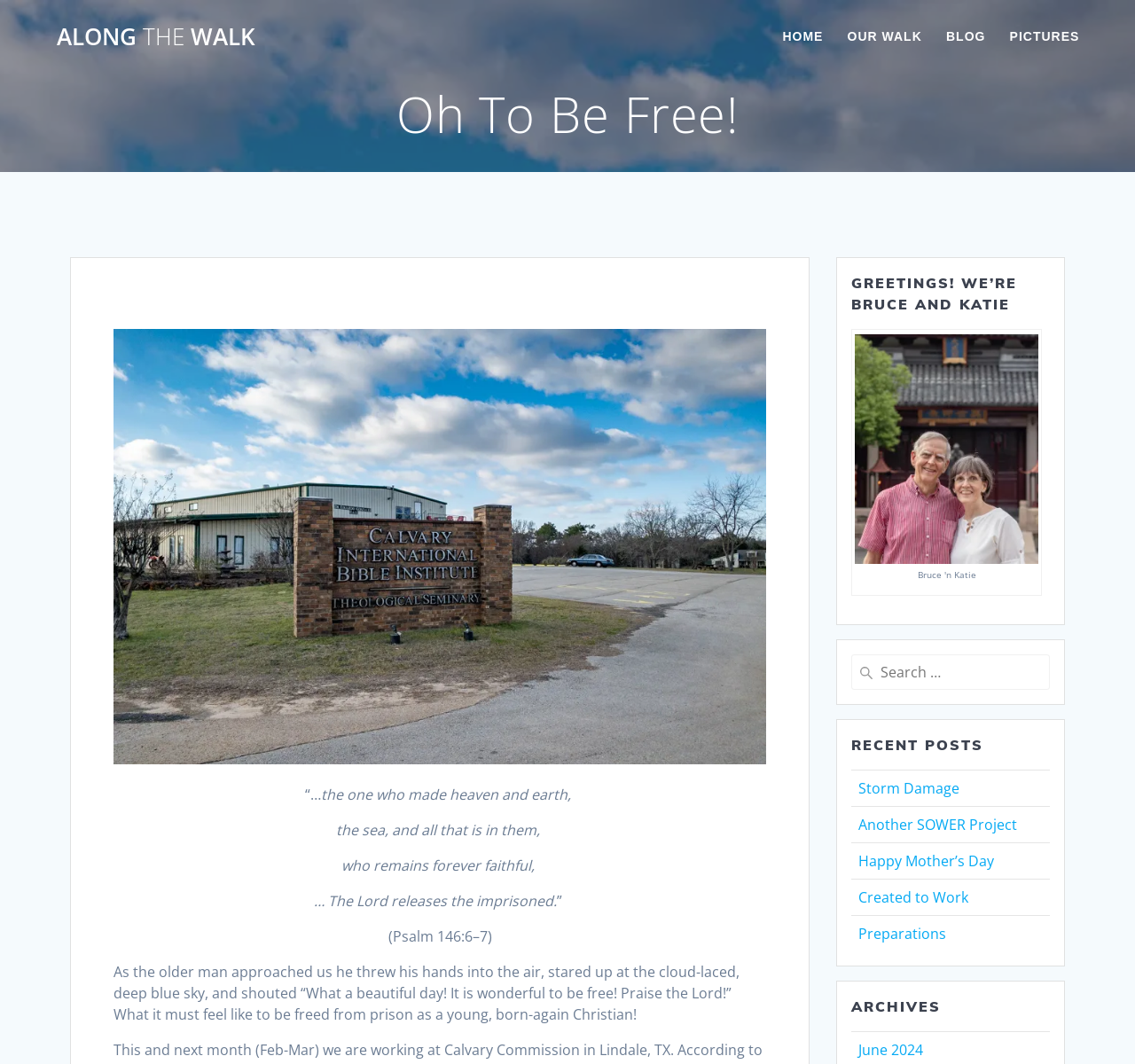What is the primary heading on this webpage?

Oh To Be Free!